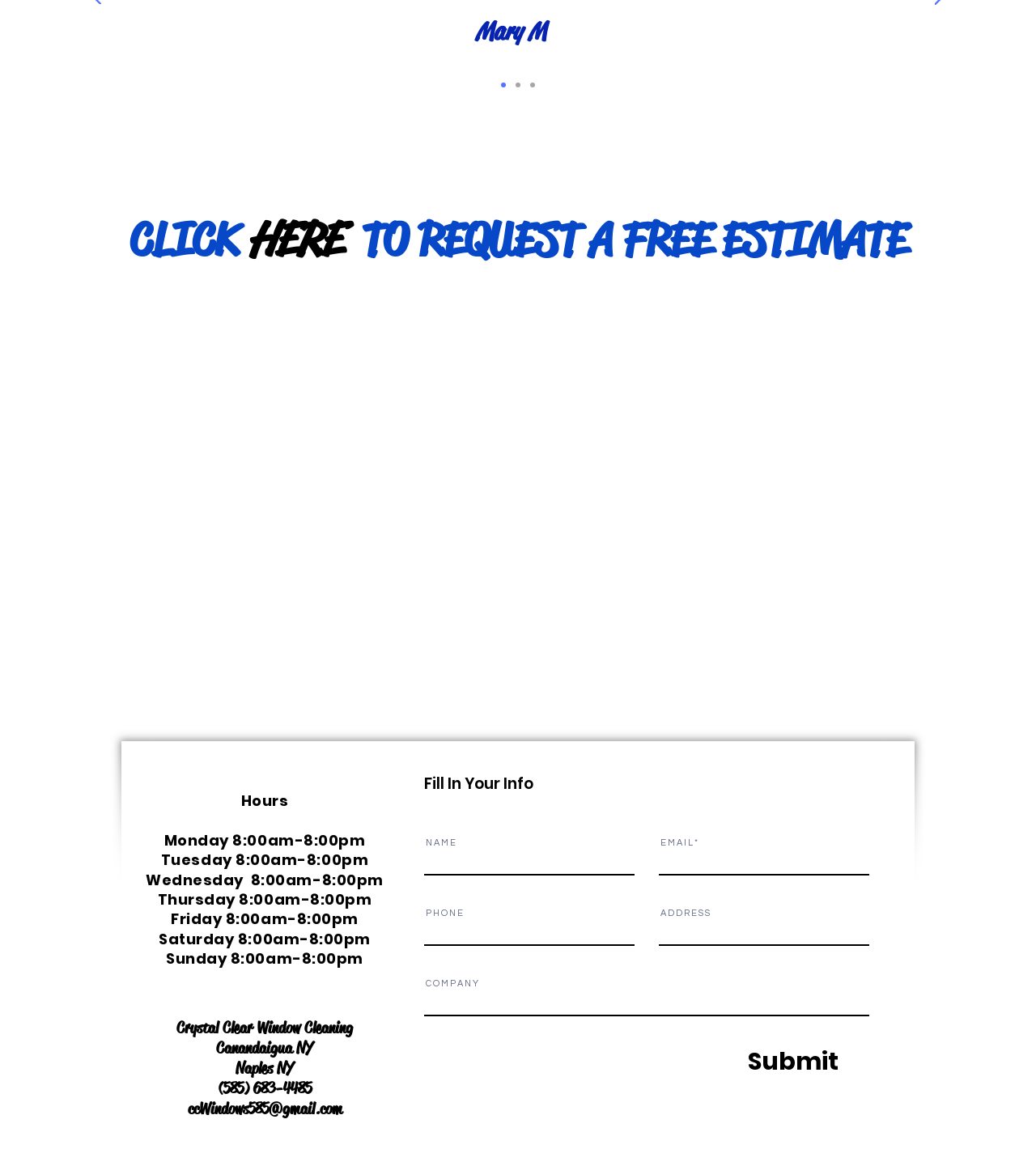Please provide the bounding box coordinates for the element that needs to be clicked to perform the following instruction: "Visit the Facebook page". The coordinates should be given as four float numbers between 0 and 1, i.e., [left, top, right, bottom].

None